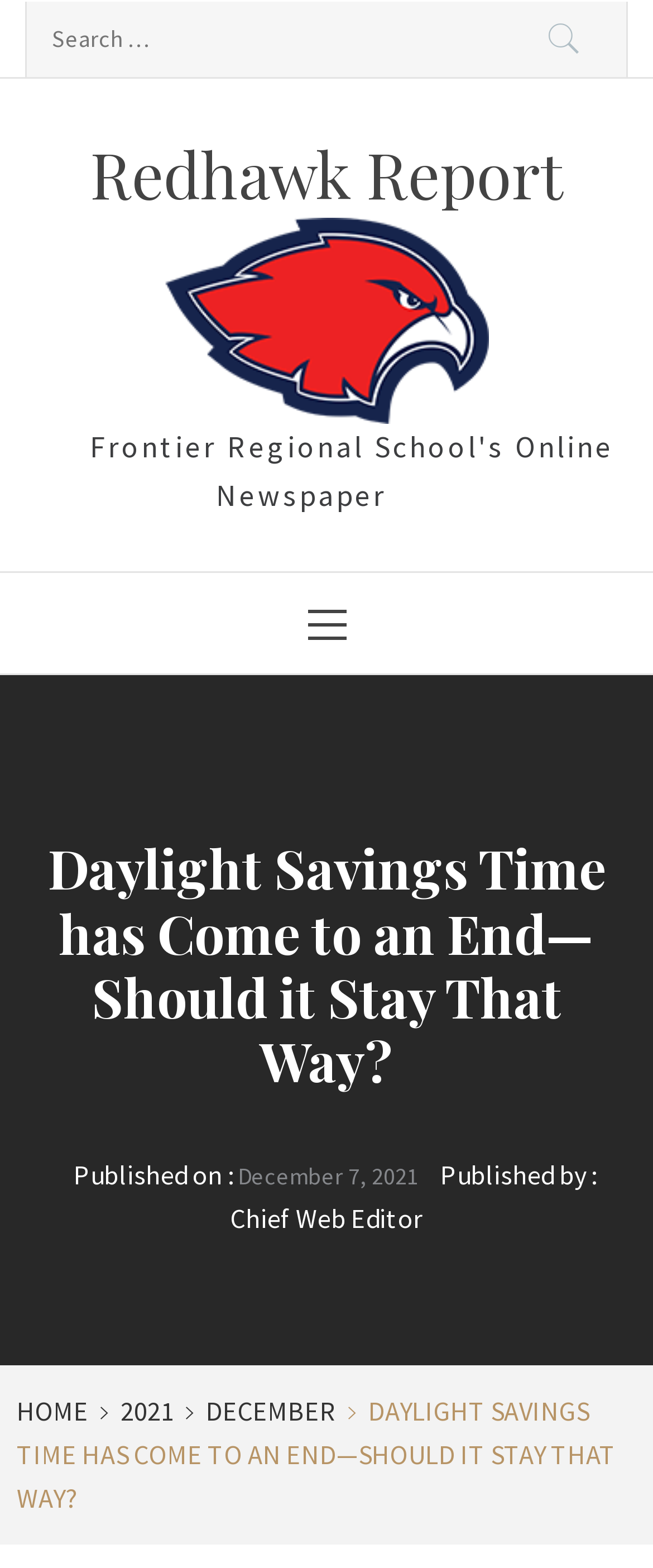Please find and provide the title of the webpage.

Daylight Savings Time has Come to an End—Should it Stay That Way?